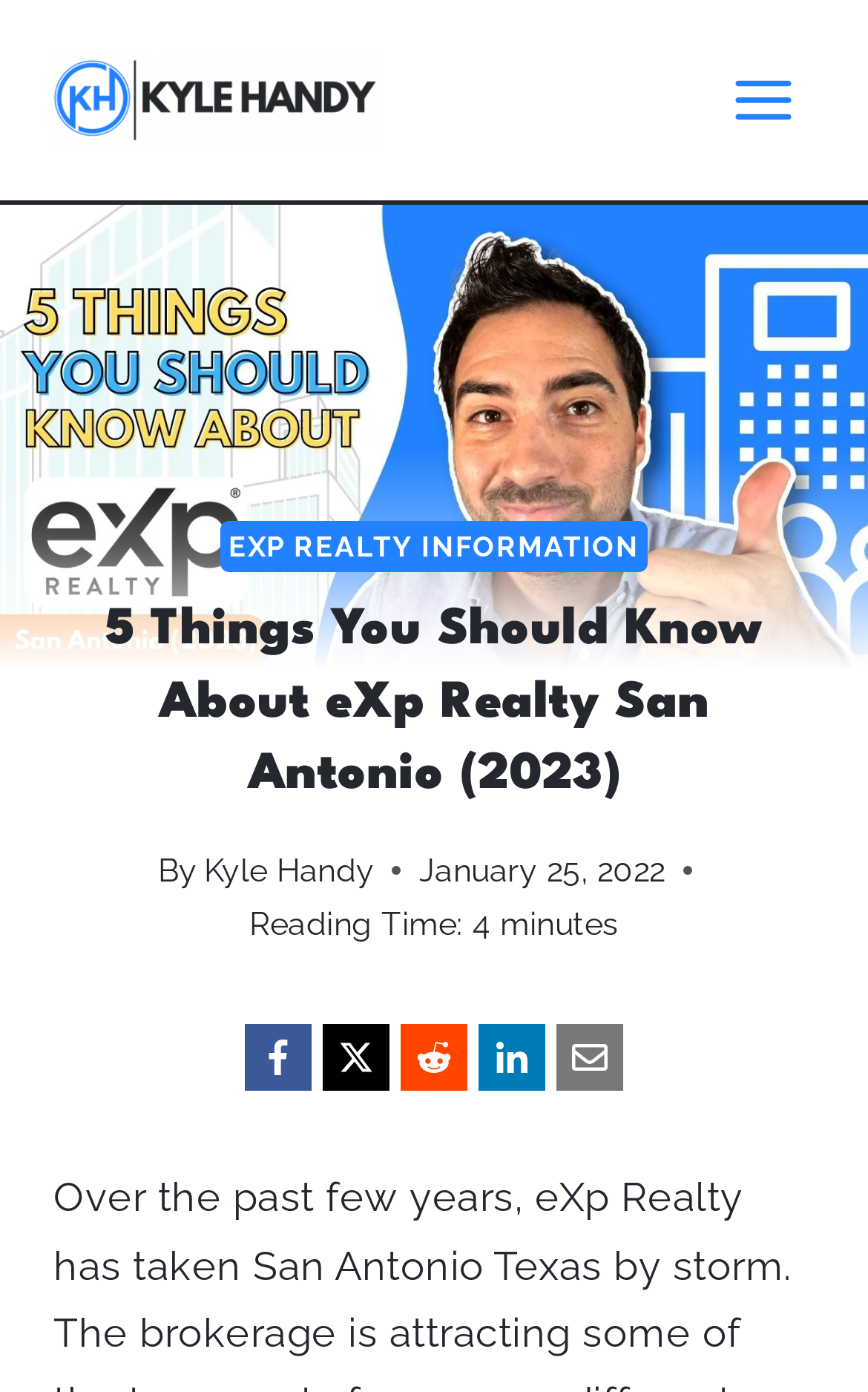Can you identify the bounding box coordinates of the clickable region needed to carry out this instruction: 'Share on Facebook'? The coordinates should be four float numbers within the range of 0 to 1, stated as [left, top, right, bottom].

[0.282, 0.735, 0.359, 0.783]